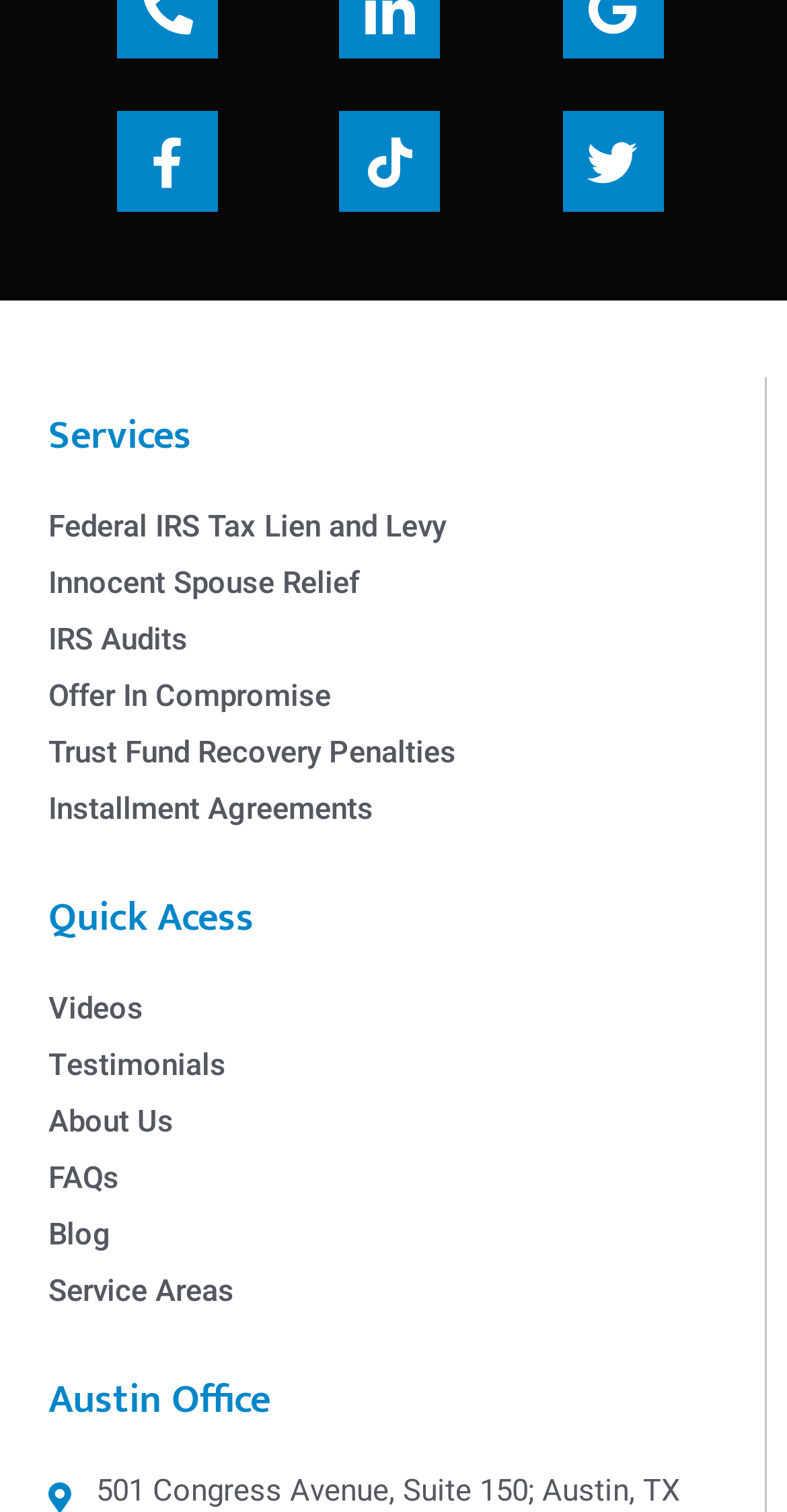Can you specify the bounding box coordinates of the area that needs to be clicked to fulfill the following instruction: "View Federal IRS Tax Lien and Levy services"?

[0.062, 0.335, 0.936, 0.363]